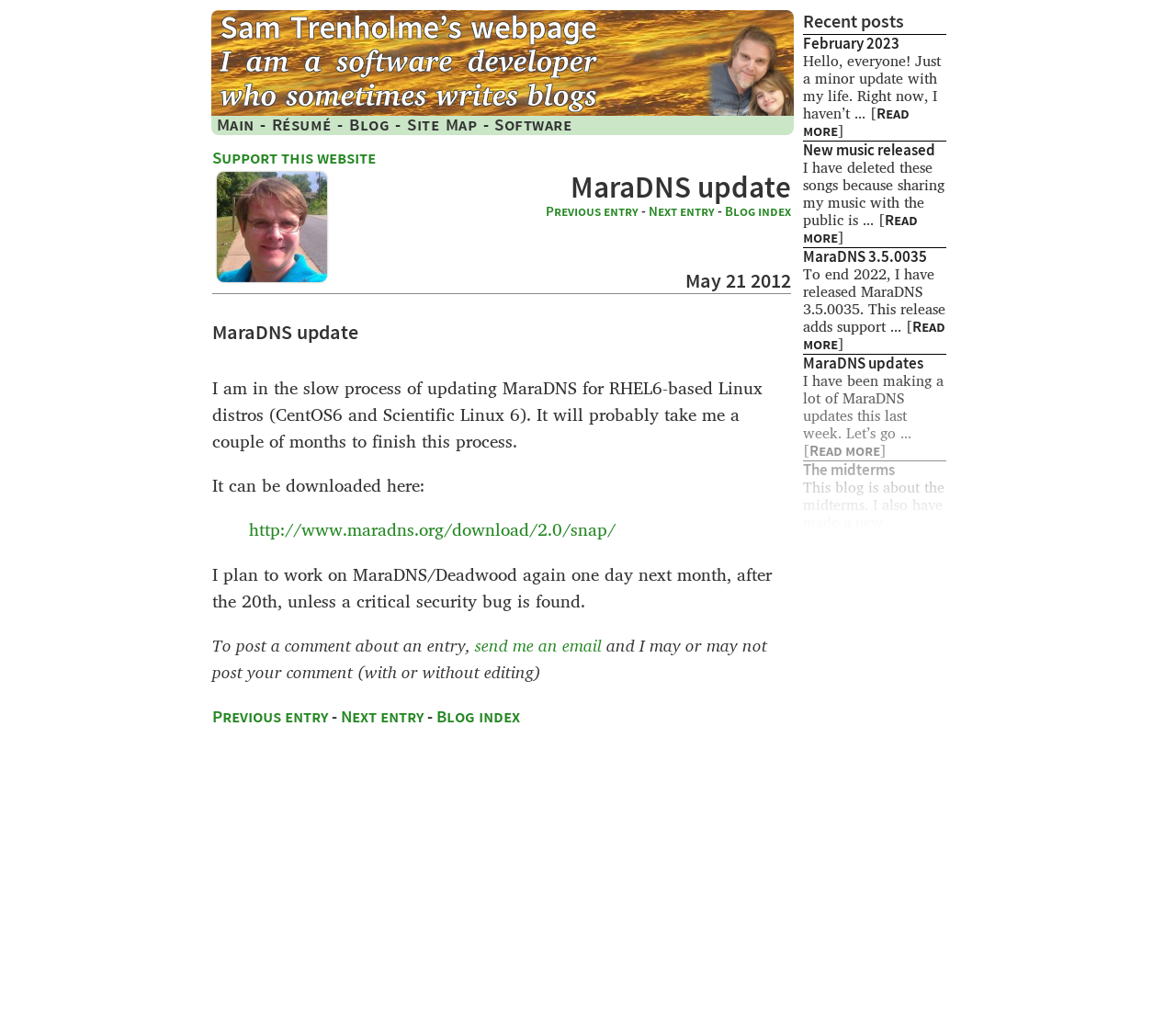Please identify the coordinates of the bounding box that should be clicked to fulfill this instruction: "Click on the 'Main' link".

[0.184, 0.115, 0.216, 0.132]